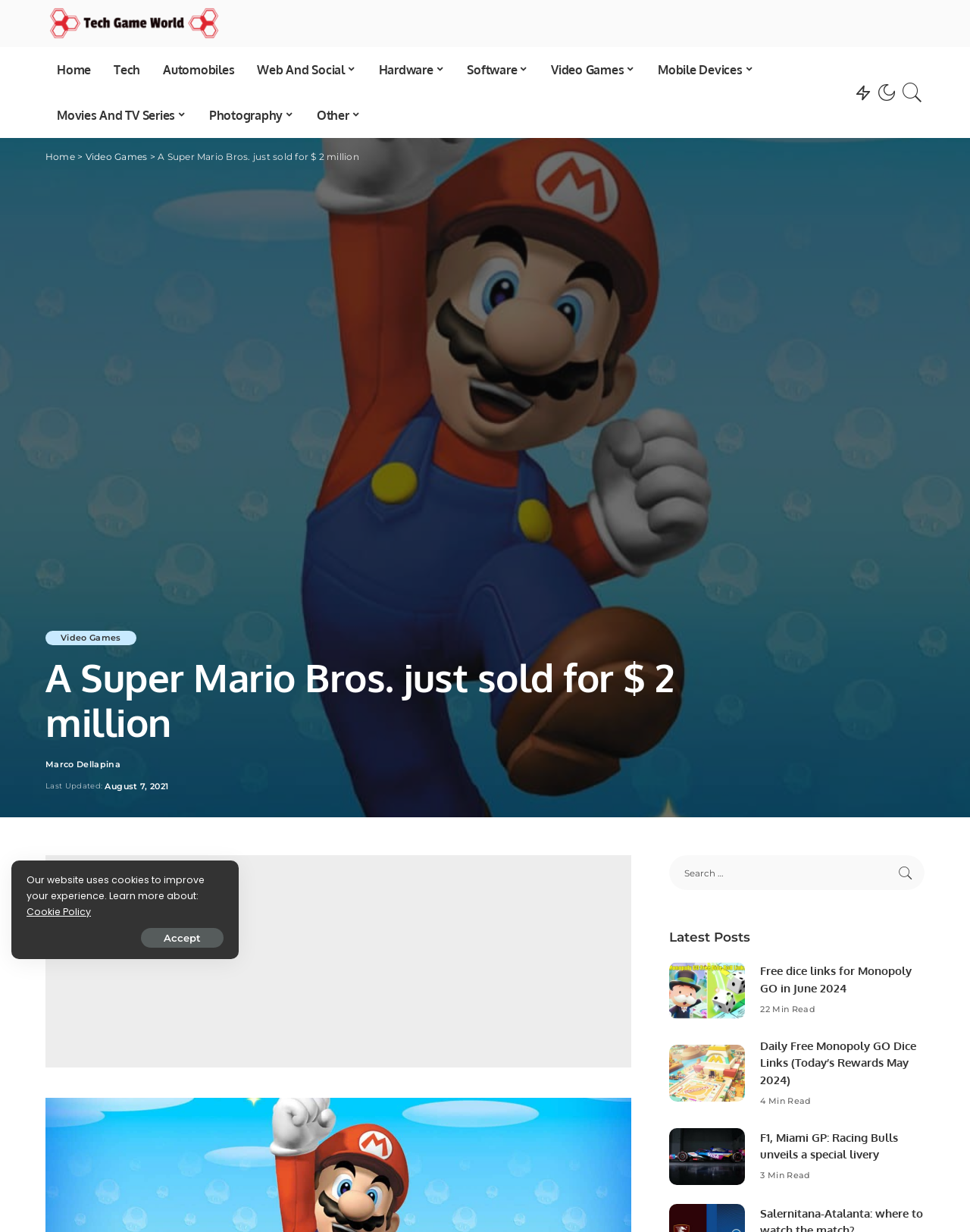Based on the element description: "Video Games", identify the bounding box coordinates for this UI element. The coordinates must be four float numbers between 0 and 1, listed as [left, top, right, bottom].

[0.556, 0.038, 0.666, 0.075]